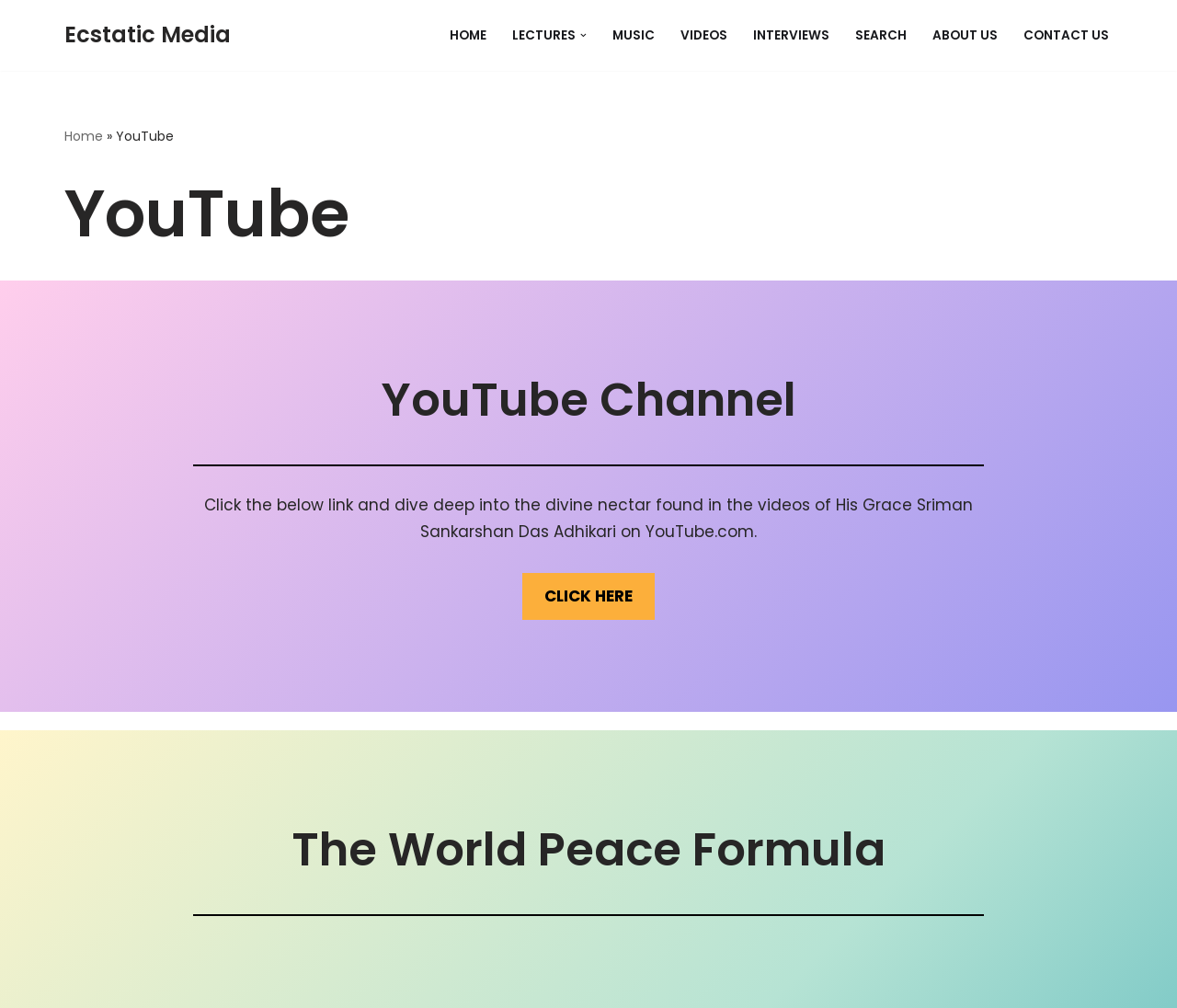Generate a comprehensive description of the contents of the webpage.

The webpage is titled "YouTube - Ecstatic Media" and has a prominent link at the top left corner to "Skip to content". Below this link, there is a link to "Ecstatic Media" which is positioned at the top center of the page. 

To the right of the "Ecstatic Media" link, there is a primary navigation menu that spans across the top of the page, containing several links including "HOME", "LECTURES", "MUSIC", "VIDEOS", "INTERVIEWS", "SEARCH", "ABOUT US", and "CONTACT US". The "LECTURES" link has a dropdown submenu button next to it, indicated by a small dropdown icon.

Below the navigation menu, there is a section with a heading "YouTube" that spans across the top of this section. Within this section, there is a link to "Home" followed by a right-facing arrow symbol, and then the text "YouTube". 

Further down, there is a heading "YouTube Channel" followed by a horizontal separator line. Below this separator, there is a paragraph of text that describes the content of the YouTube channel, with a link to "CLICK HERE" at the end of the paragraph. 

Finally, at the bottom of the page, there is a heading "The World Peace Formula" followed by another horizontal separator line.